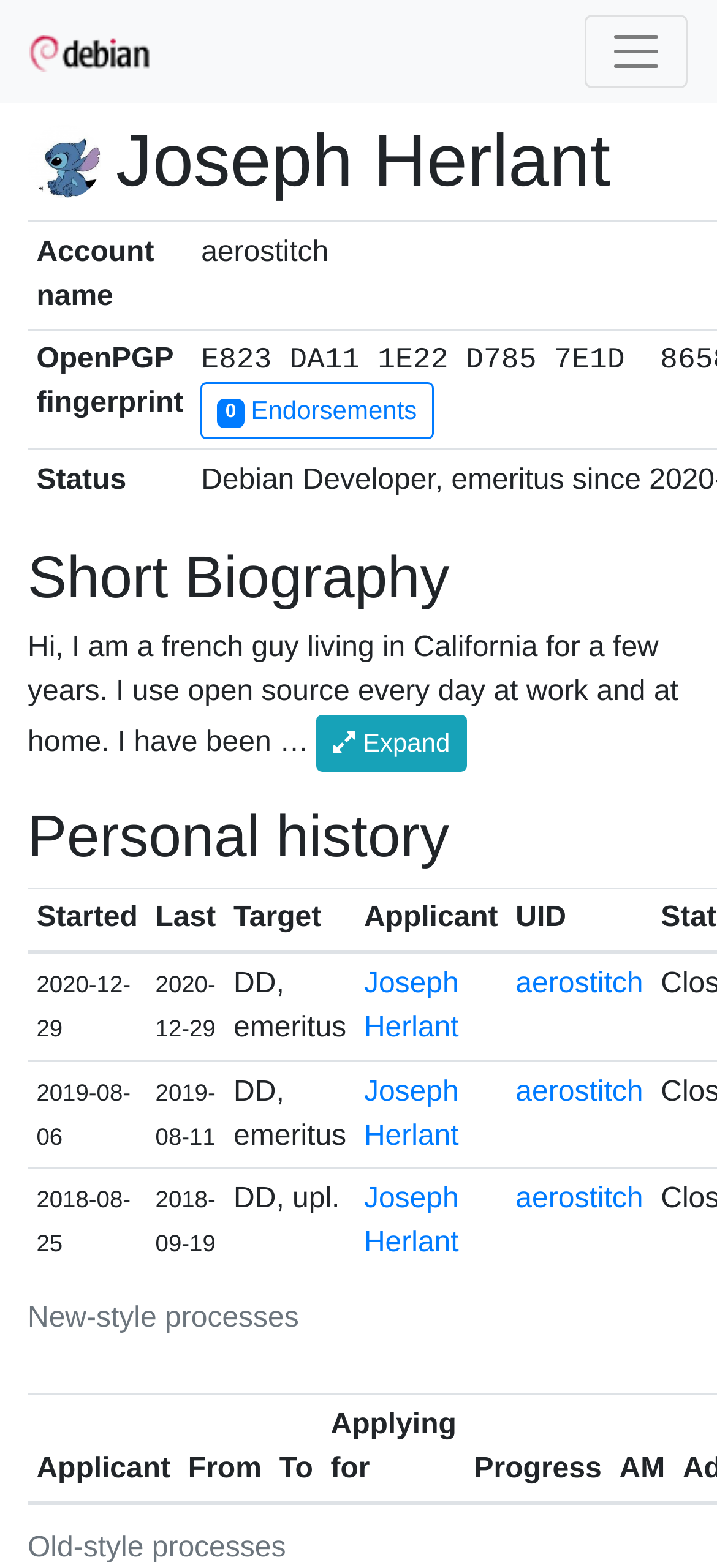Offer a detailed account of what is visible on the webpage.

The webpage is about Debian New Member Process, specifically showcasing the profile of Joseph Herlant. At the top-left corner, there is a link and an image, likely a logo. On the top-right corner, there is a button to toggle navigation.

Below the top section, there is a heading with the name "Joseph Herlant" accompanied by an image, likely a profile picture. Underneath, there are several row headers, including "Account name", "OpenPGP fingerprint", and "Status". The "OpenPGP fingerprint" section has a link with the text "0 Endorsements".

Following this section, there is a heading titled "Short Biography" with a static text describing Joseph Herlant's background and experience with open-source software. There is also an "Expand" button.

Next, there is a heading titled "Personal history" with a table containing several columns, including "Started", "Last", "Target", "Applicant", "UID", and others. The table has multiple rows, each containing information about Joseph Herlant's history, including dates, roles, and links to his profile and username.

Throughout the table, there are links to Joseph Herlant's profile and username, as well as other relevant information. The table takes up a significant portion of the webpage, providing a detailed overview of Joseph Herlant's personal history and experience.